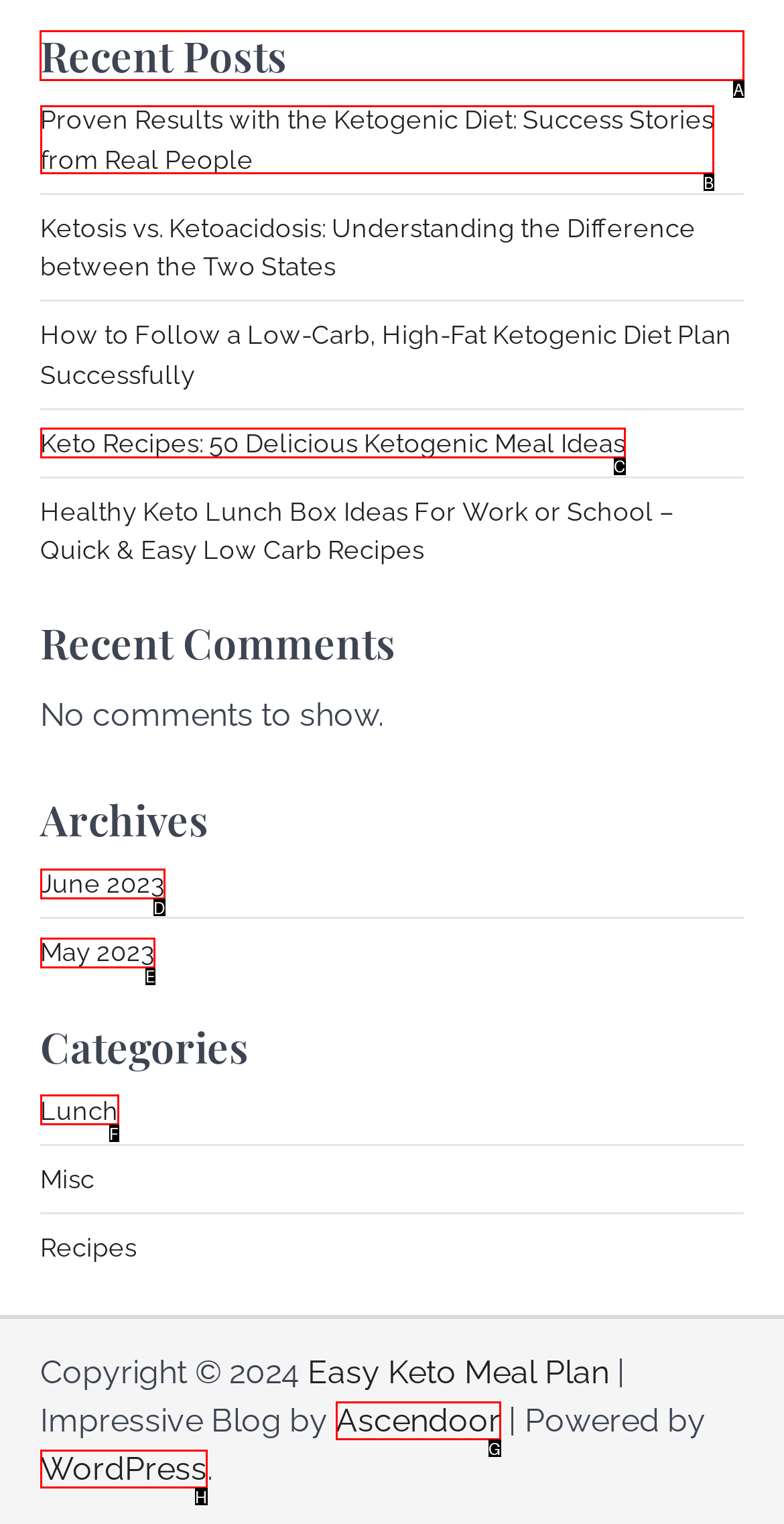Indicate the letter of the UI element that should be clicked to accomplish the task: View recent posts. Answer with the letter only.

A